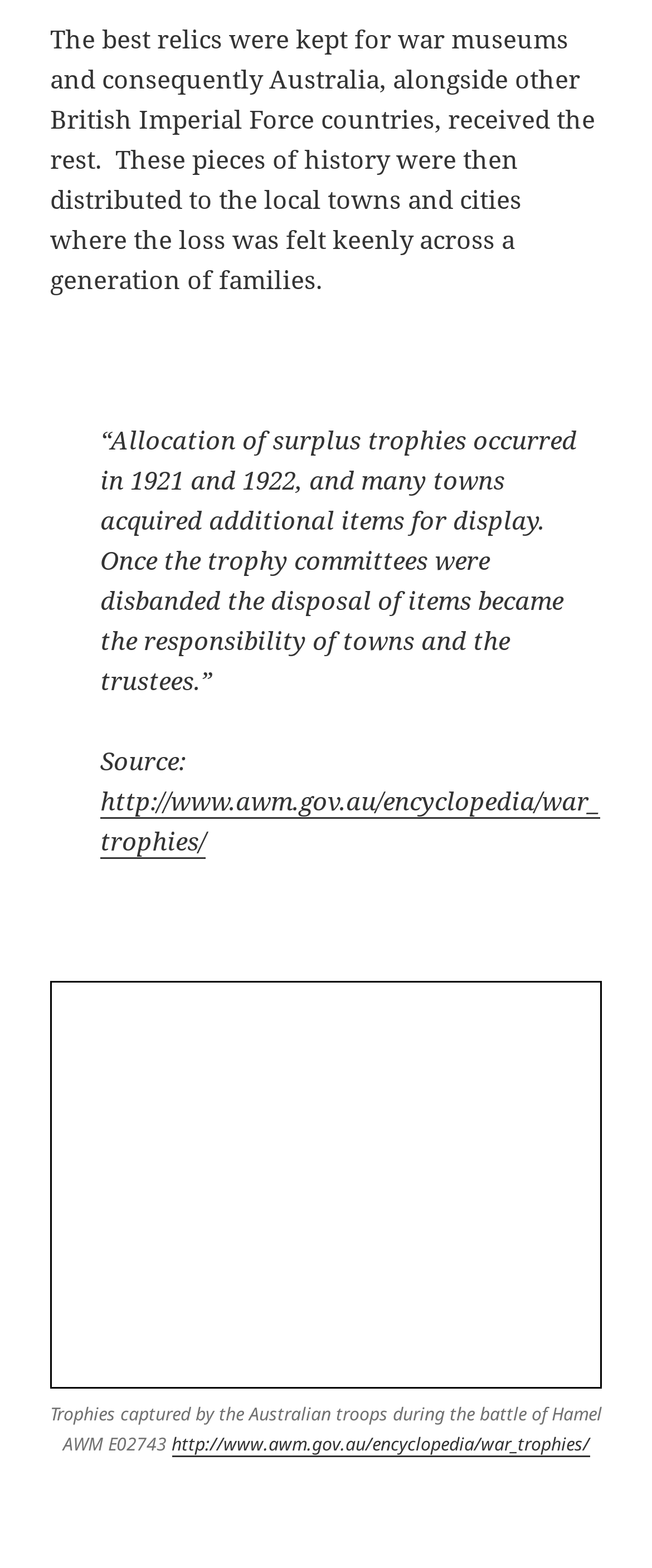What is the ID of the photo?
Provide a one-word or short-phrase answer based on the image.

AWM E02743